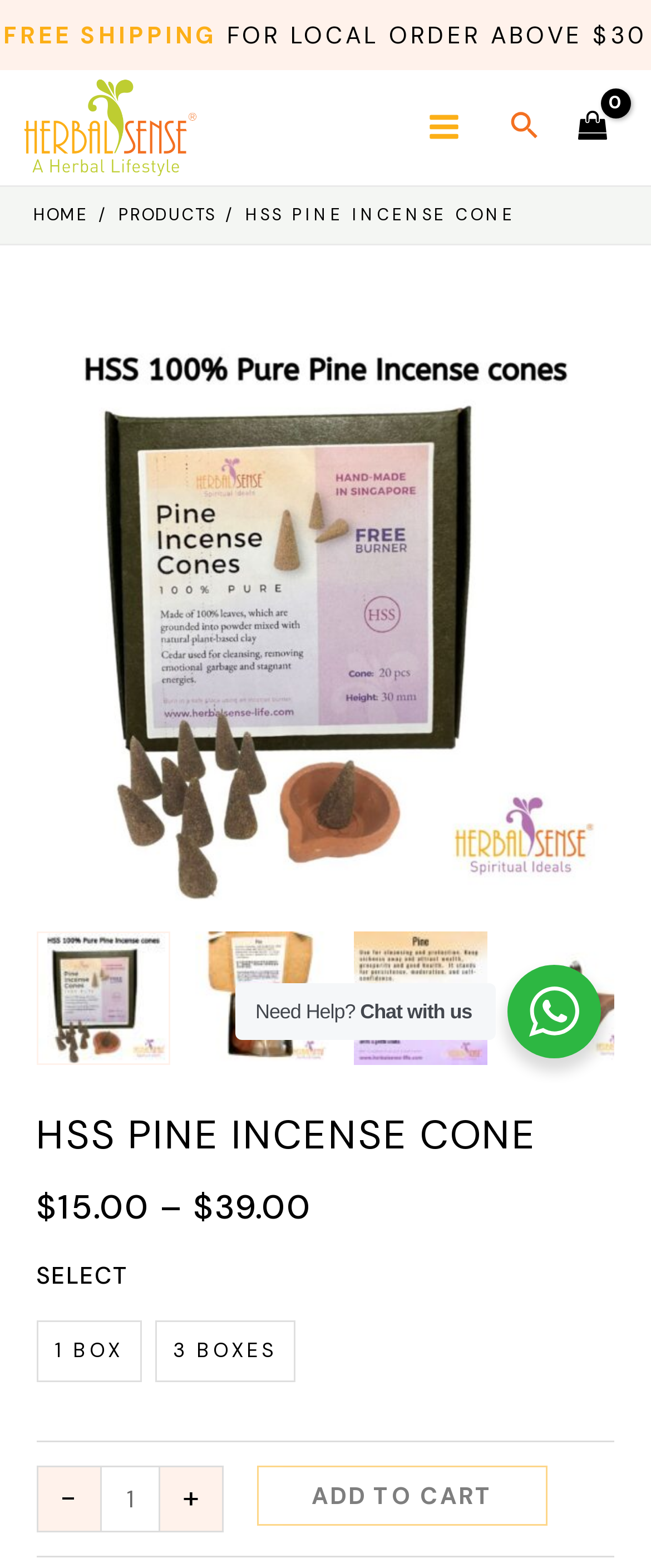Using the description: "title="[Square] Pine Incense Cones"", determine the UI element's bounding box coordinates. Ensure the coordinates are in the format of four float numbers between 0 and 1, i.e., [left, top, right, bottom].

[0.055, 0.21, 0.945, 0.58]